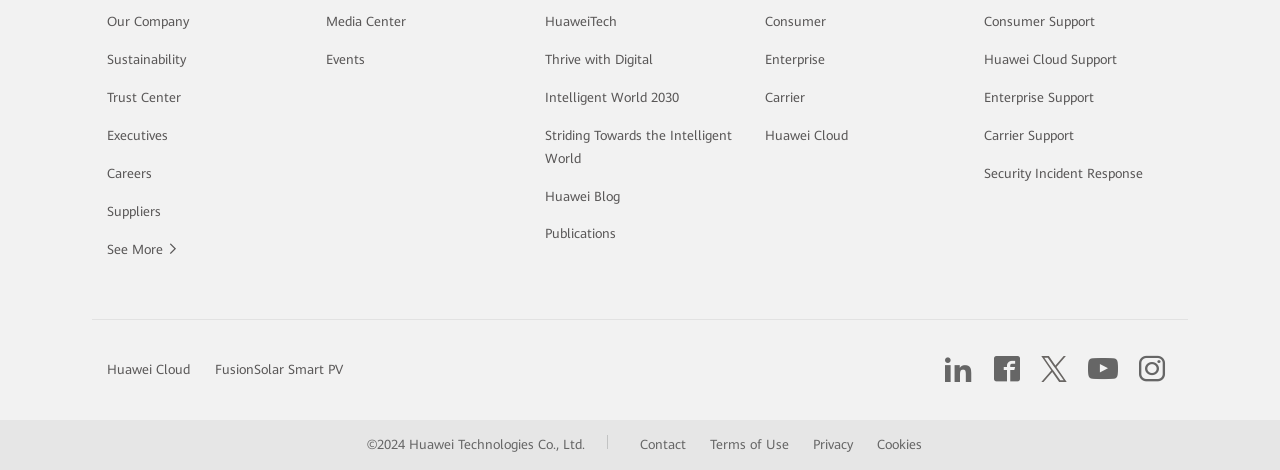Find the bounding box coordinates of the clickable element required to execute the following instruction: "Contact Huawei". Provide the coordinates as four float numbers between 0 and 1, i.e., [left, top, right, bottom].

[0.5, 0.93, 0.536, 0.962]